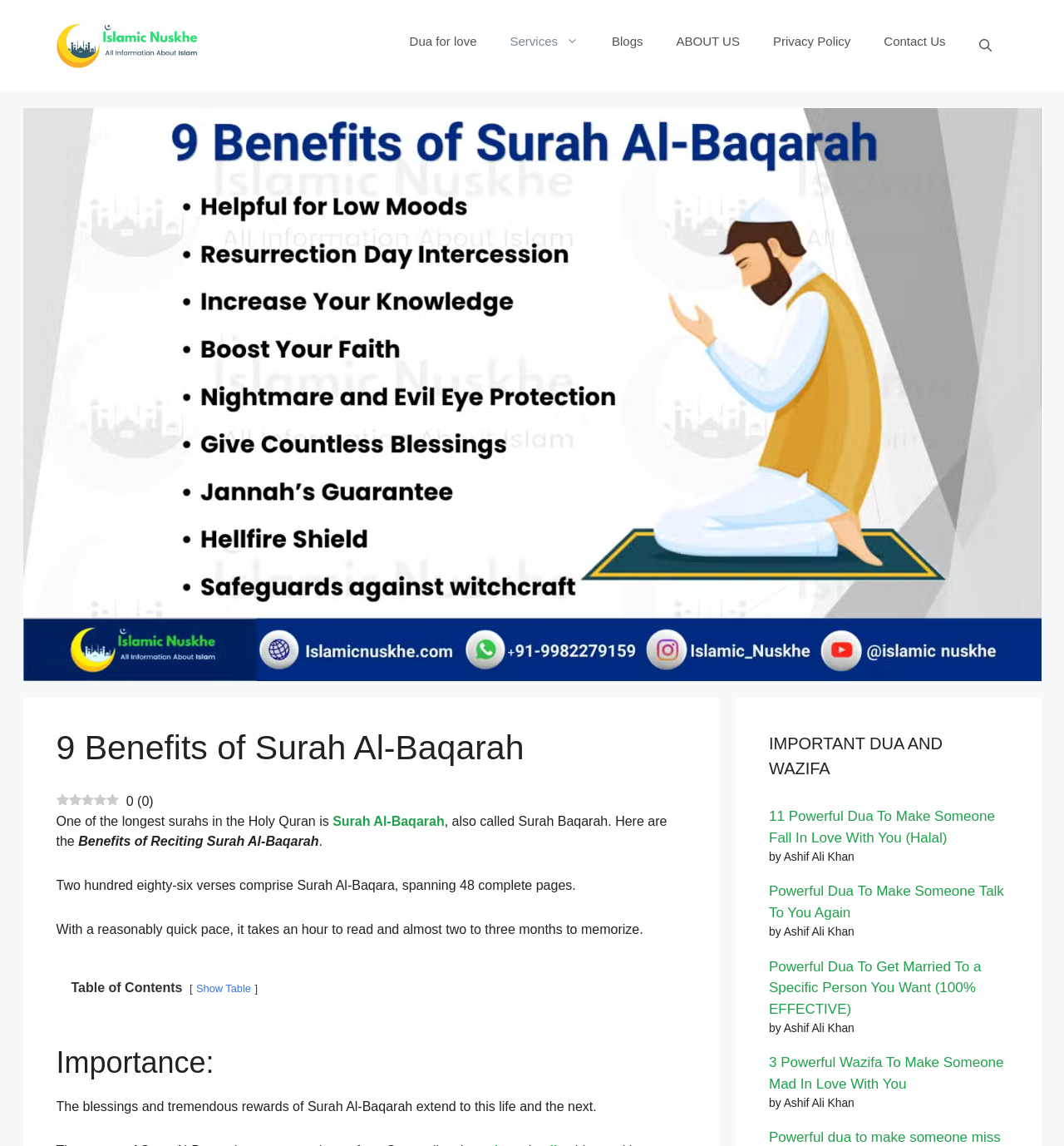Find and specify the bounding box coordinates that correspond to the clickable region for the instruction: "Show the table of contents".

[0.184, 0.857, 0.239, 0.868]